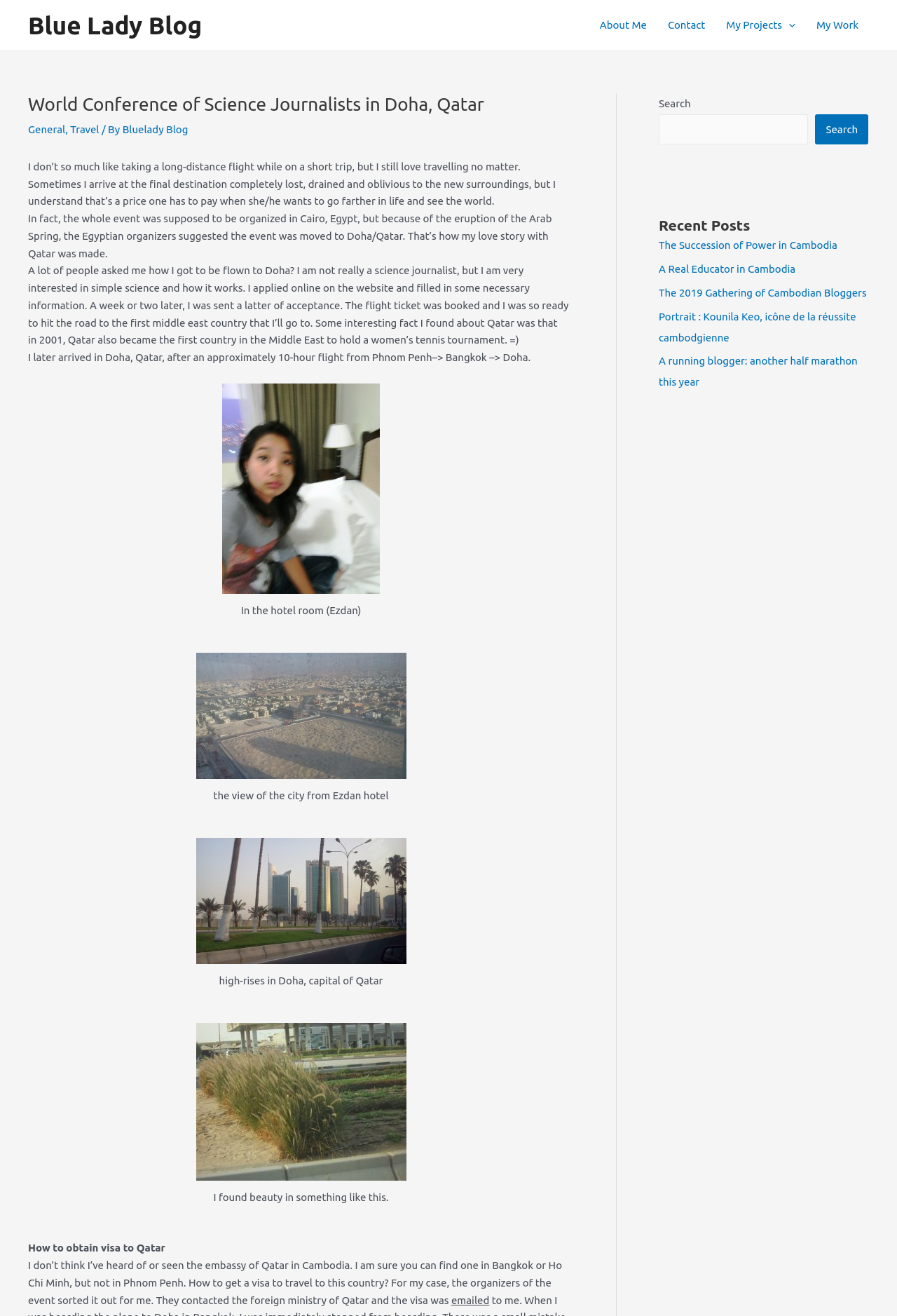Predict the bounding box of the UI element that fits this description: "My Work".

[0.898, 0.001, 0.969, 0.038]